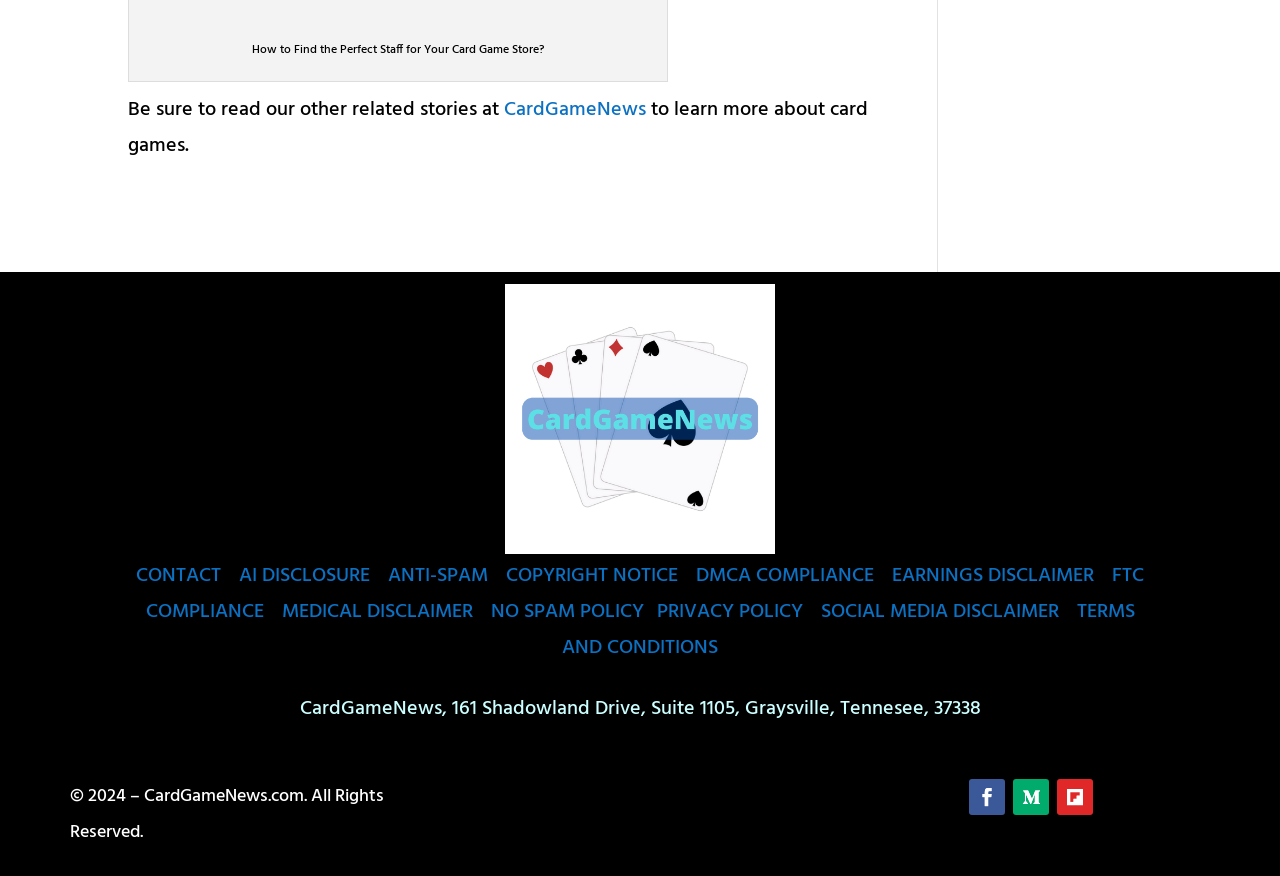Respond to the following question with a brief word or phrase:
What is the year of copyright for the website?

2024